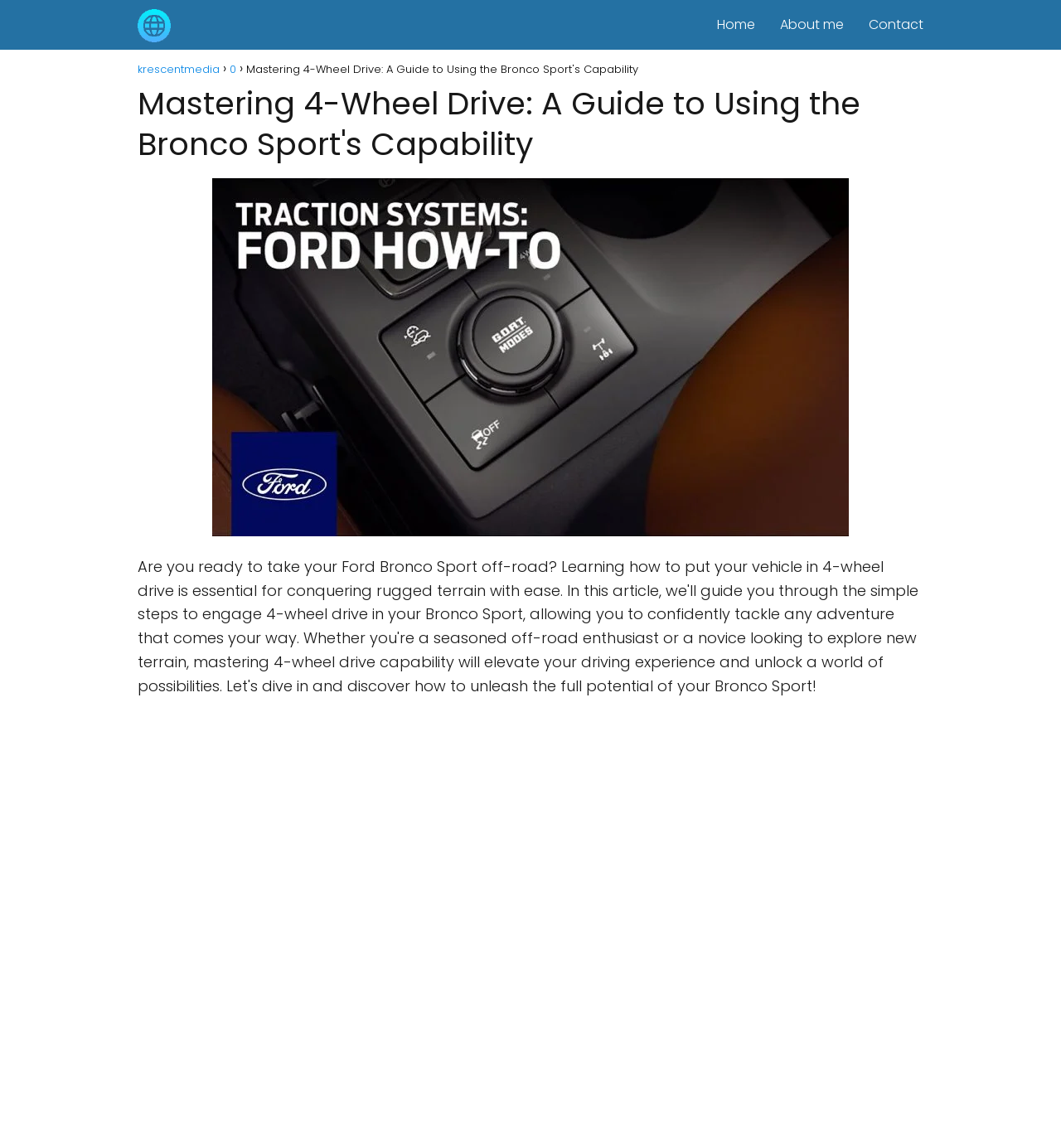Locate the headline of the webpage and generate its content.

Mastering 4-Wheel Drive: A Guide to Using the Bronco Sport's Capability